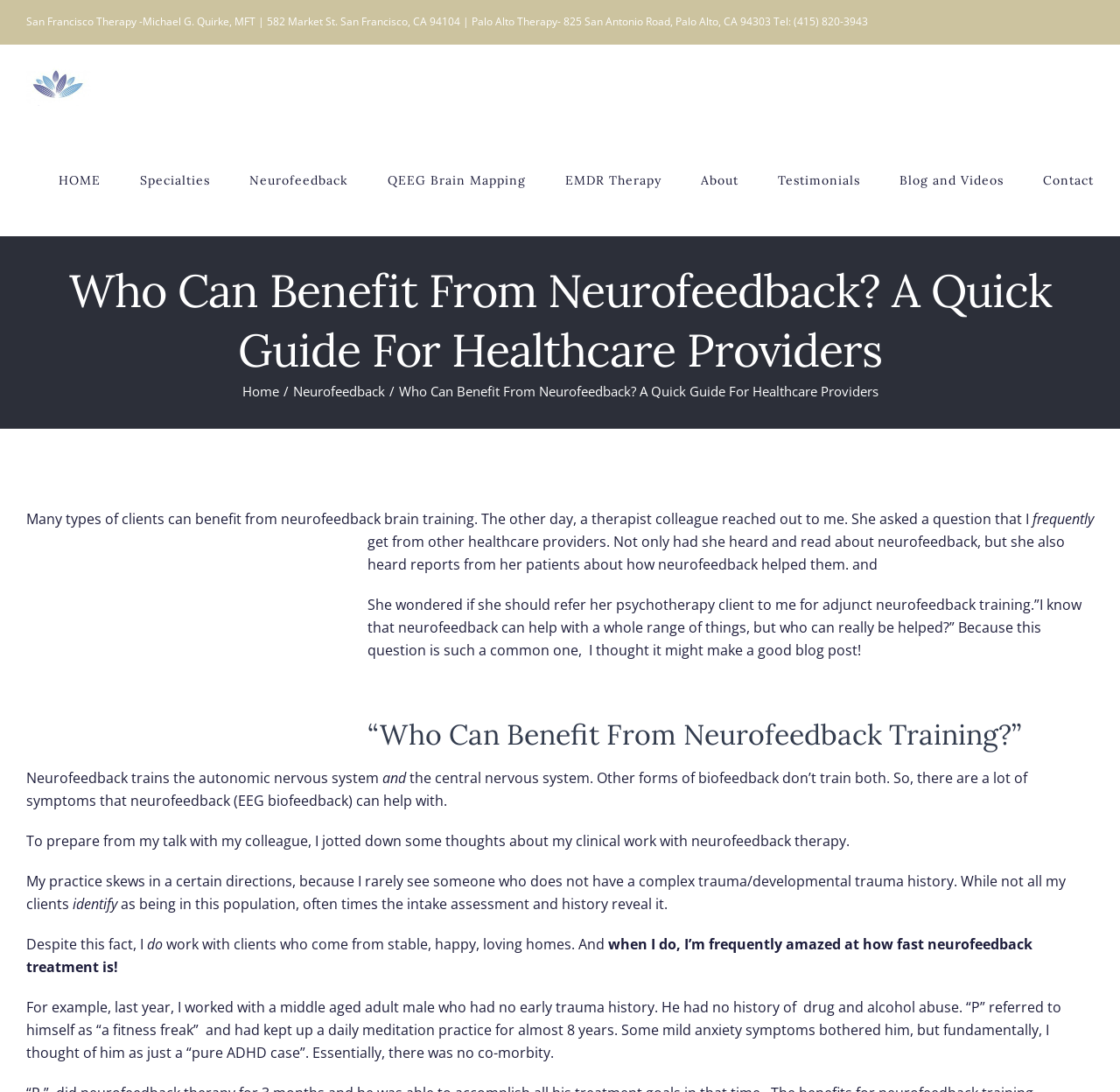Offer an in-depth caption of the entire webpage.

The webpage is about neurofeedback, a type of treatment for various conditions. At the top, there is a logo of Michael G. Quirke, MFT, accompanied by a navigation menu with links to different sections of the website, including Home, Specialties, Neurofeedback, and Contact.

Below the navigation menu, there is a page title bar with a heading that reads "Who Can Benefit From Neurofeedback? A Quick Guide For Healthcare Providers." This is followed by a brief introduction to neurofeedback, which explains that many types of clients can benefit from this brain training.

The main content of the page is divided into sections, with headings and paragraphs of text. There is an image related to neurofeedback benefits on the left side of the page. The text discusses the benefits of neurofeedback, including its ability to help with a range of symptoms, and the author's clinical experience with neurofeedback therapy.

The page also includes a section with a heading "“Who Can Benefit From Neurofeedback Training?”", which provides more information about the types of clients who can benefit from neurofeedback. The text explains that neurofeedback trains both the autonomic nervous system and the central nervous system, and lists some of the symptoms it can help with.

Throughout the page, there are several paragraphs of text that discuss the author's experience working with clients who have benefited from neurofeedback, including those with complex trauma histories and those without. The text also mentions the author's surprise at how quickly neurofeedback treatment can be effective in some cases.